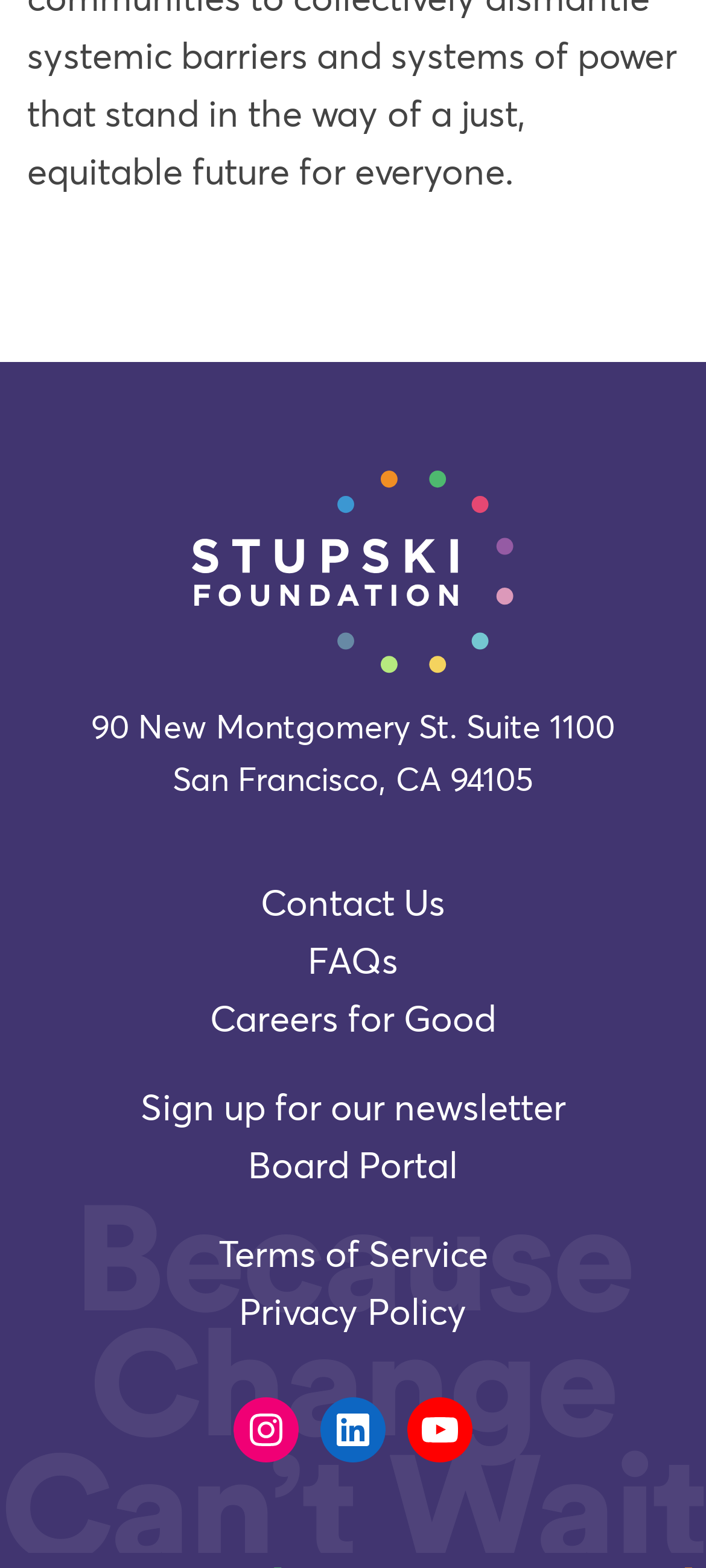Determine the bounding box coordinates of the region that needs to be clicked to achieve the task: "Sign up for the newsletter".

[0.199, 0.696, 0.801, 0.719]